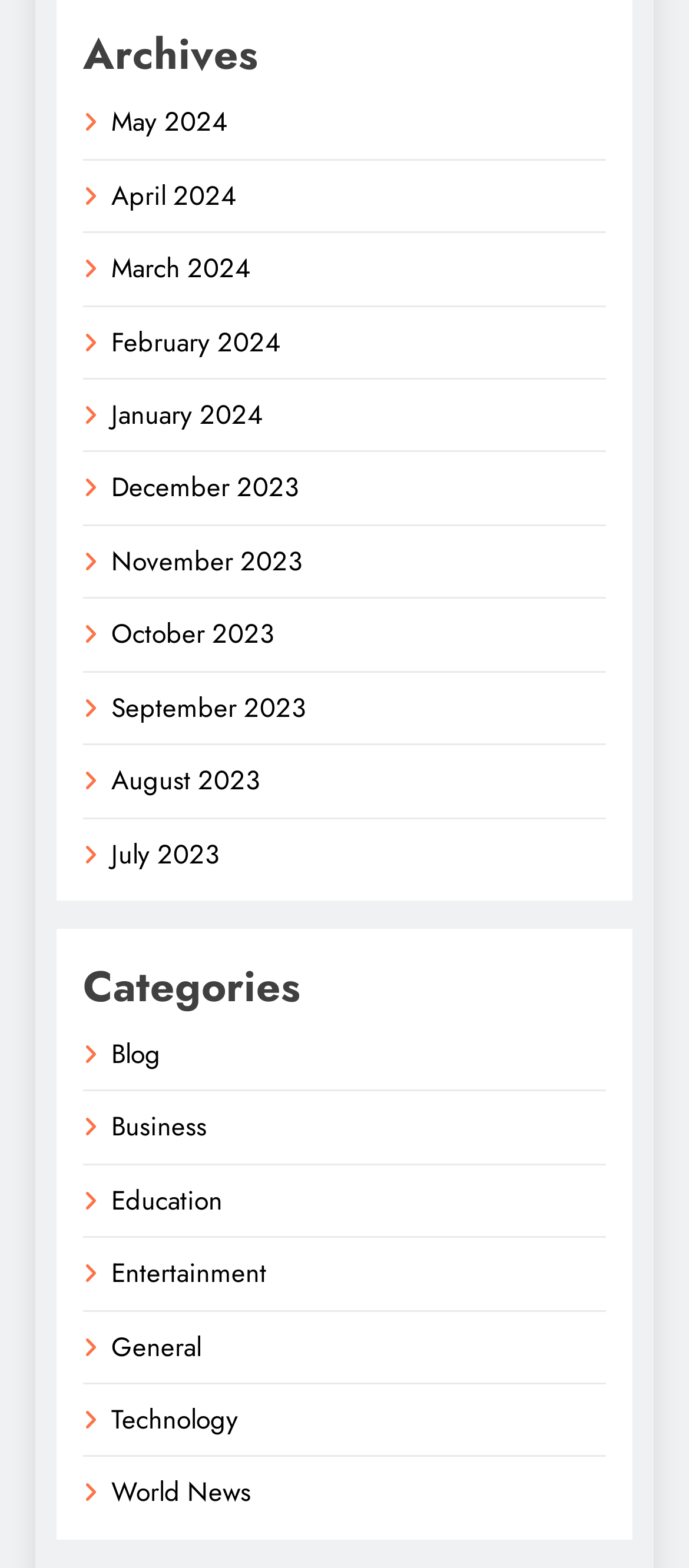Can you show the bounding box coordinates of the region to click on to complete the task described in the instruction: "view archives for May 2024"?

[0.162, 0.066, 0.331, 0.09]